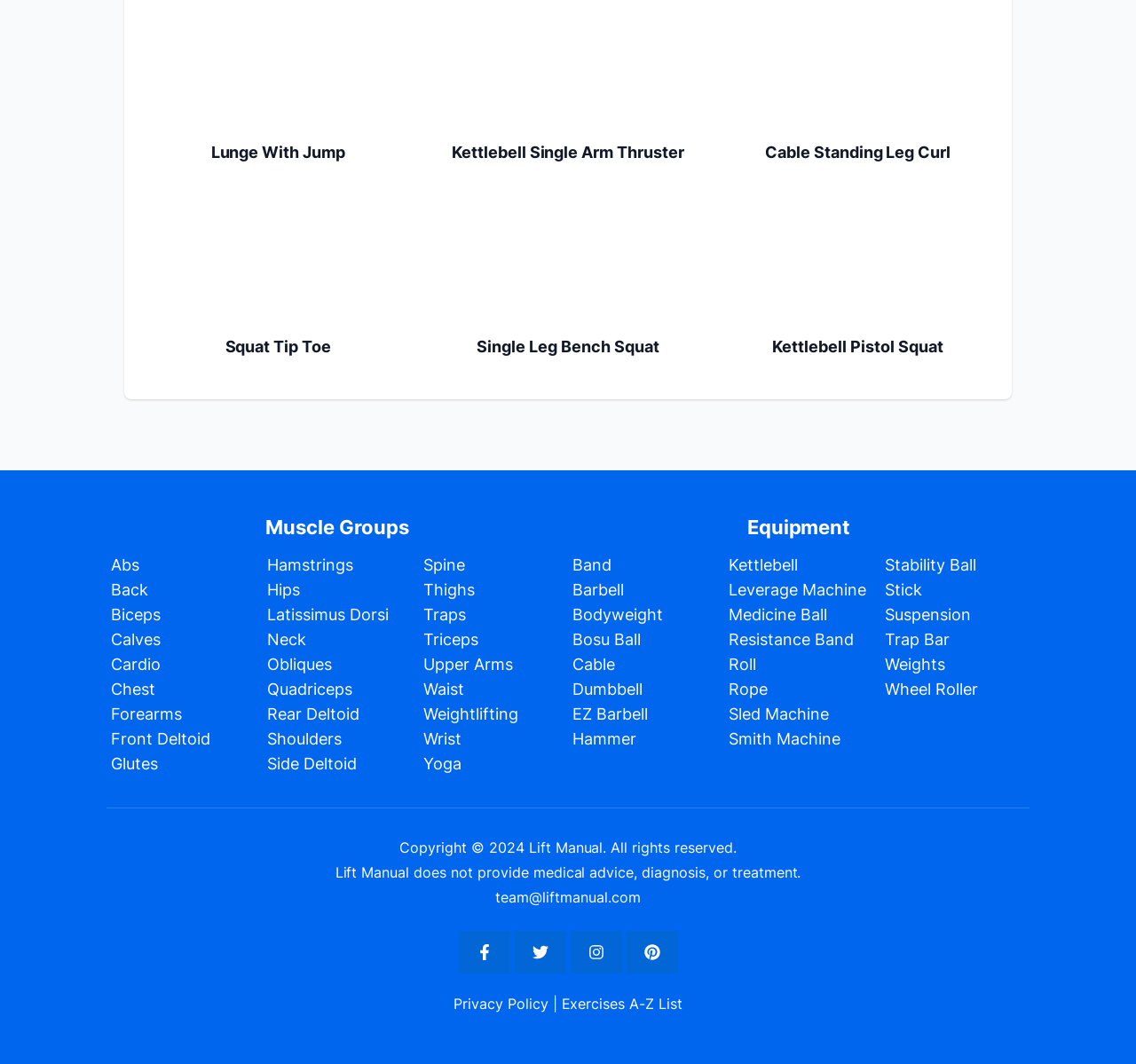Using the description: "Request A Quote", identify the bounding box of the corresponding UI element in the screenshot.

None